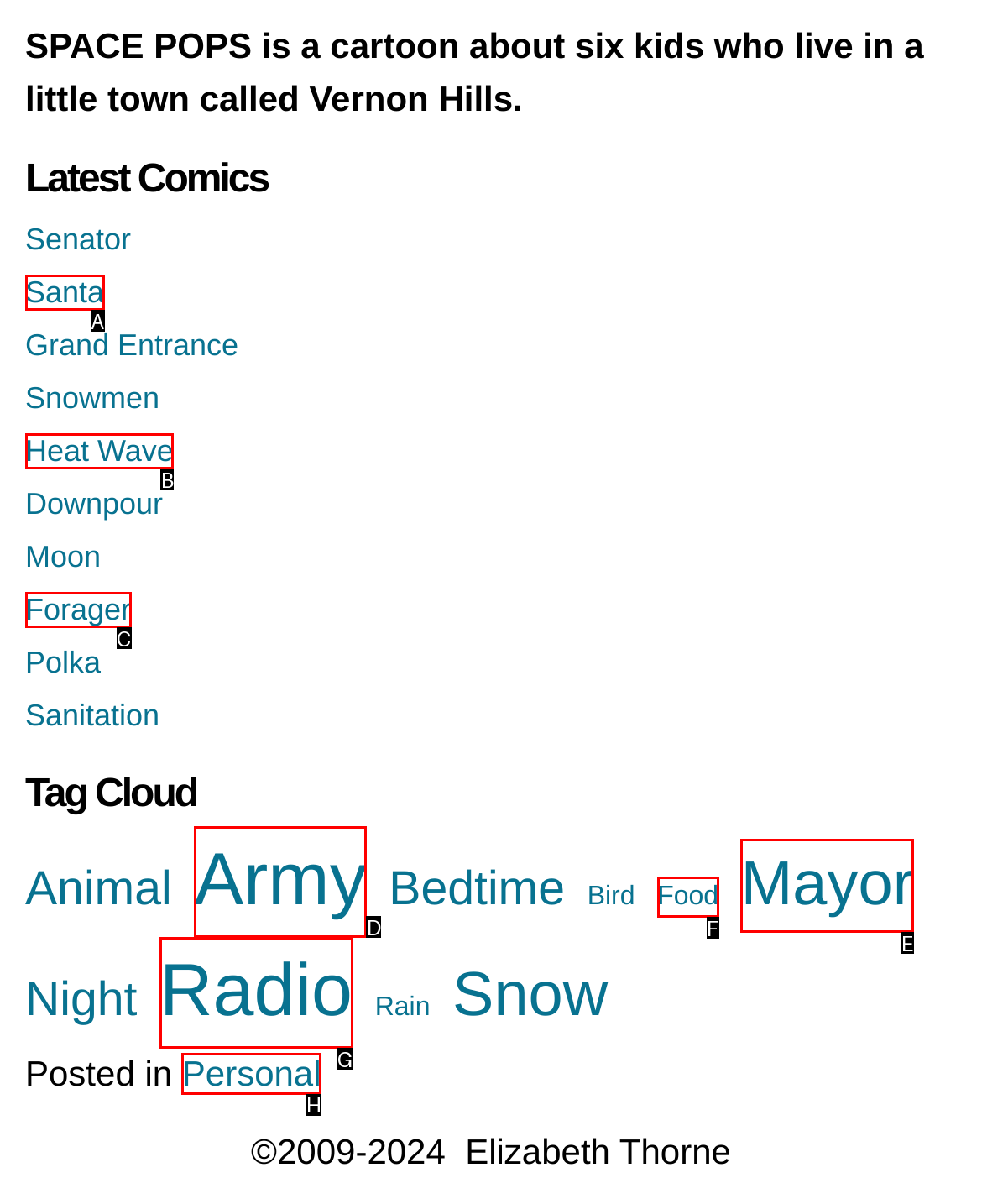Based on the choices marked in the screenshot, which letter represents the correct UI element to perform the task: Click the logo?

None